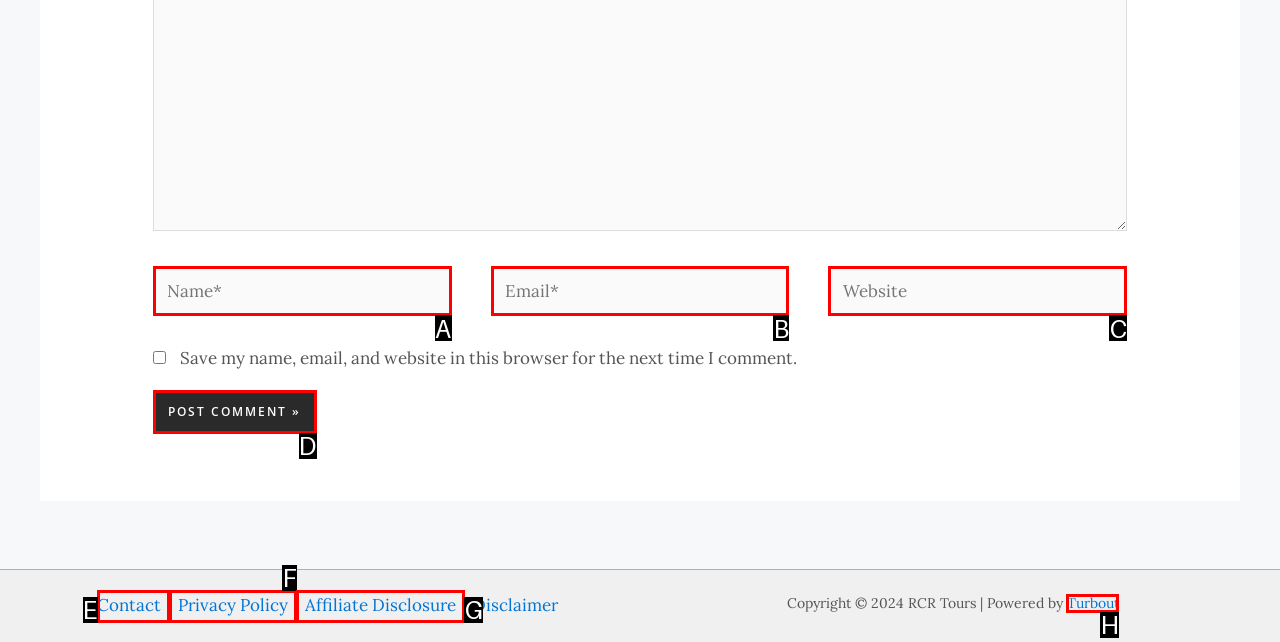Given the task: Click the post comment button, point out the letter of the appropriate UI element from the marked options in the screenshot.

D